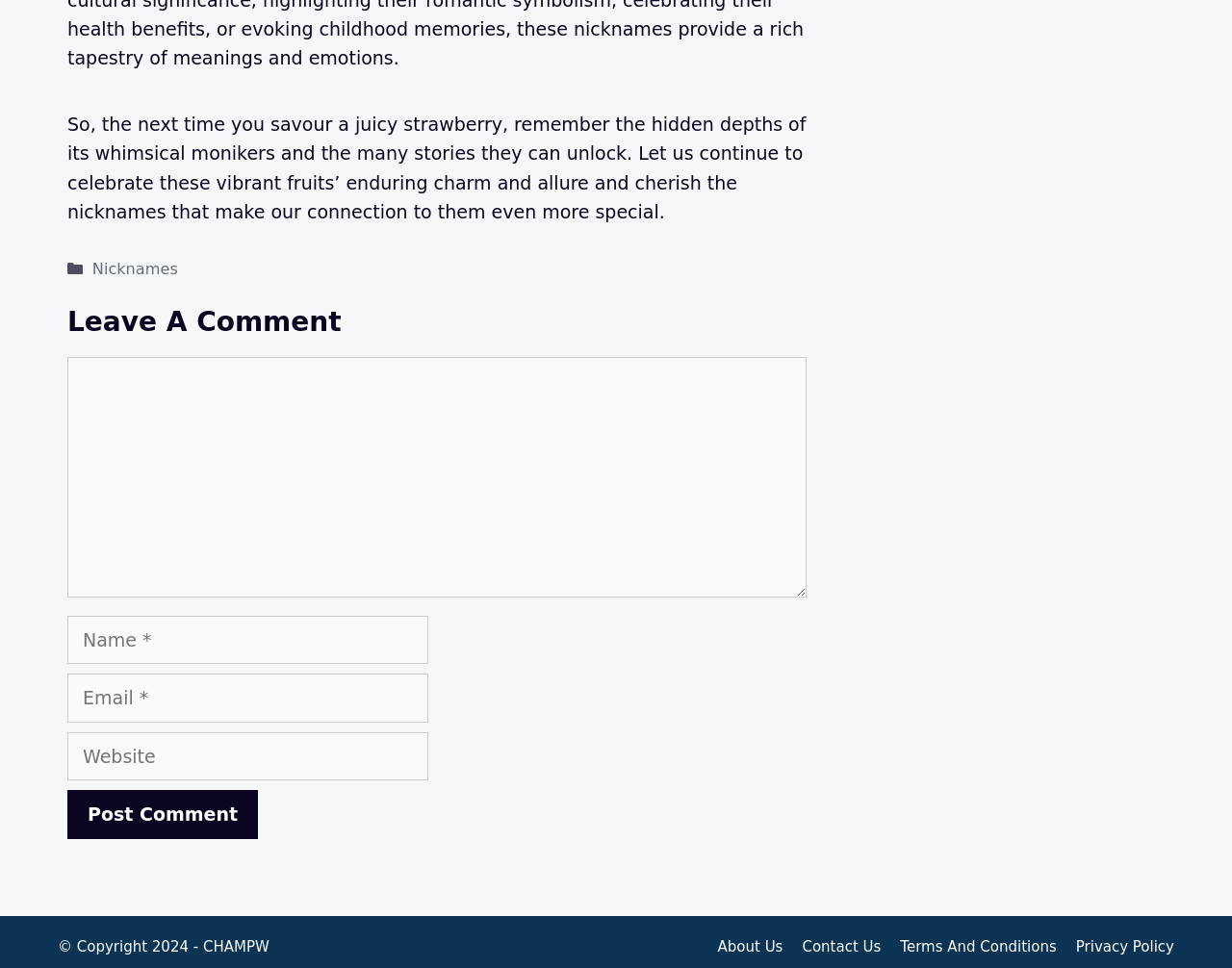Refer to the screenshot and give an in-depth answer to this question: How many links are in the footer?

The footer section contains four links: 'About Us', 'Contact Us', 'Terms And Conditions', and 'Privacy Policy'. These links are located at the bottom of the webpage and are likely used for navigation to other important pages on the website.